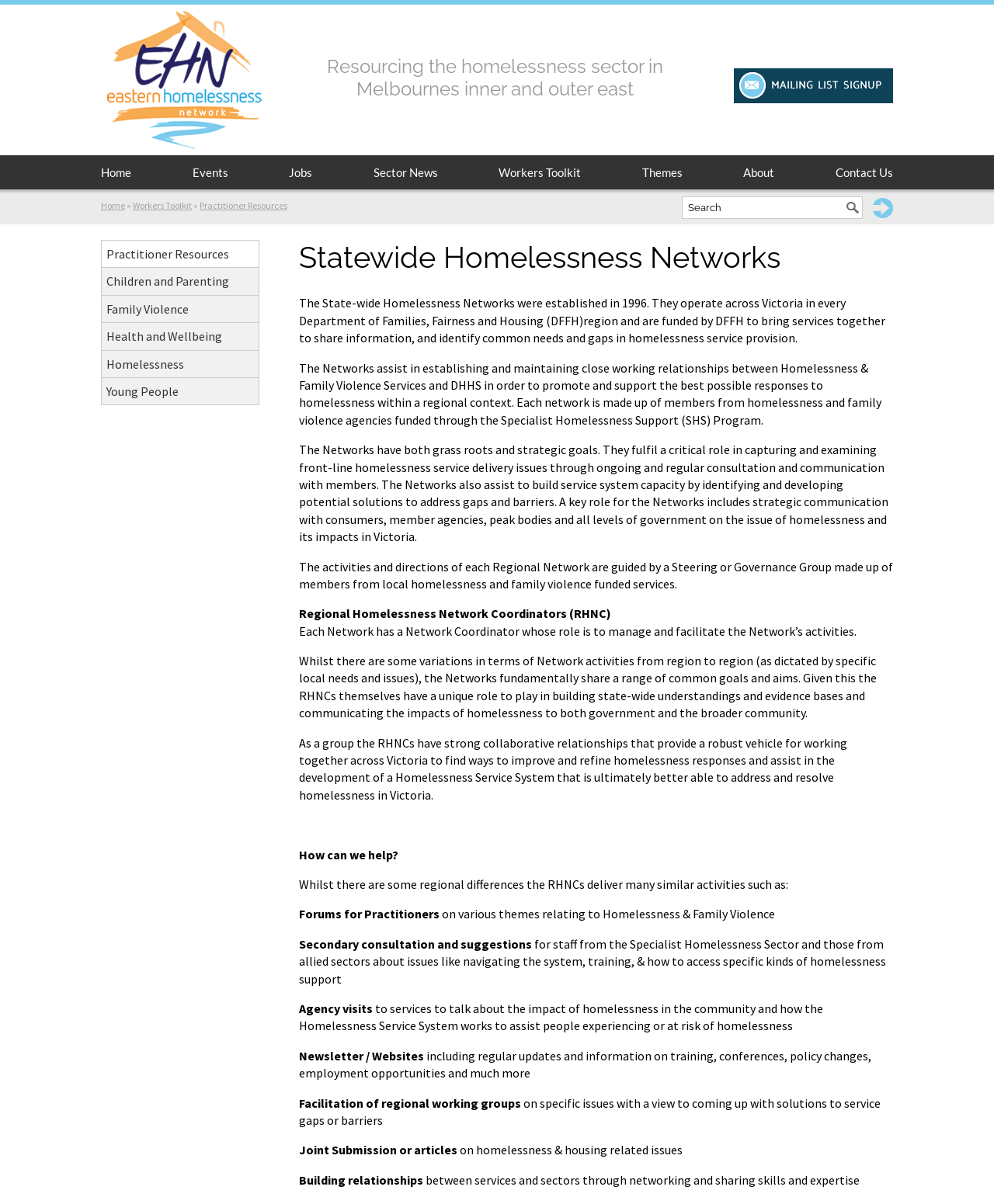What kind of resources are provided by the Networks?
Provide a well-explained and detailed answer to the question.

I found the answer by looking at the link element with the text 'Practitioner Resources' which is located in the middle of the webpage, indicating that it is one of the resources provided by the Networks.